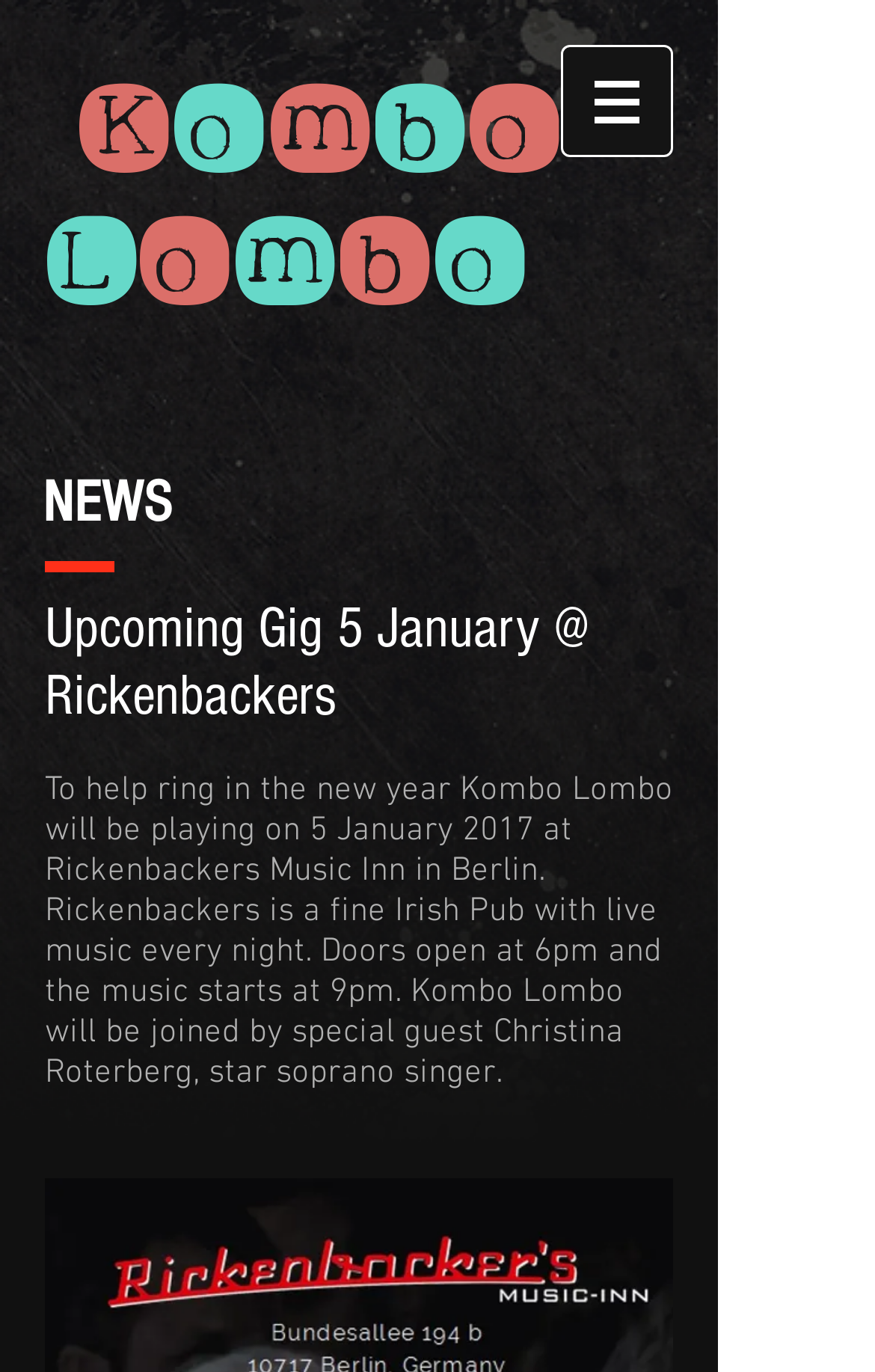Where is the upcoming gig?
Craft a detailed and extensive response to the question.

The location of the upcoming gig can be found in the StaticText element with the text 'To help ring in the new year Kombo Lombo will be playing on 5 January 2017 at Rickenbackers Music Inn in Berlin.'